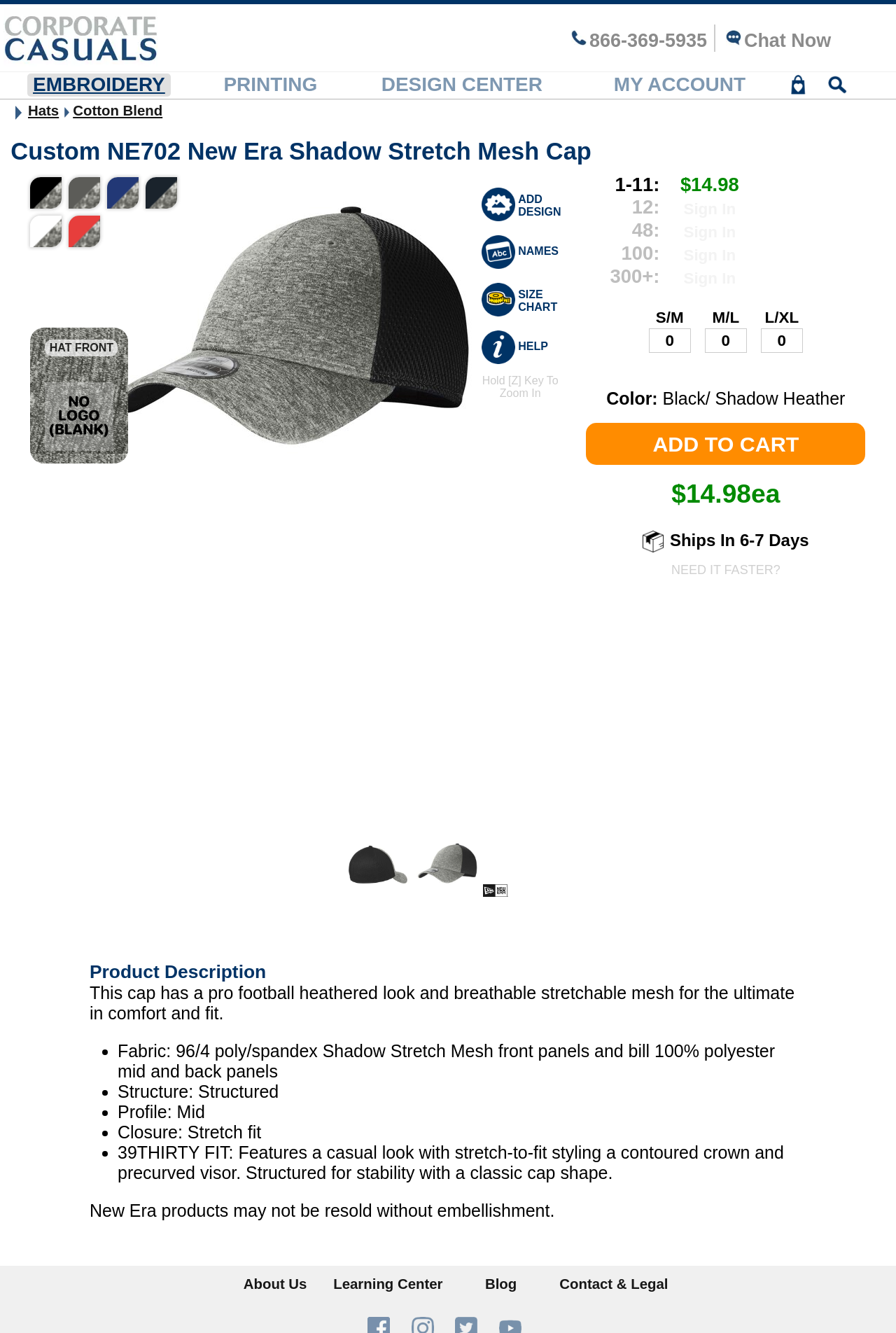Could you identify the text that serves as the heading for this webpage?

Custom NE702 New Era Shadow Stretch Mesh Cap